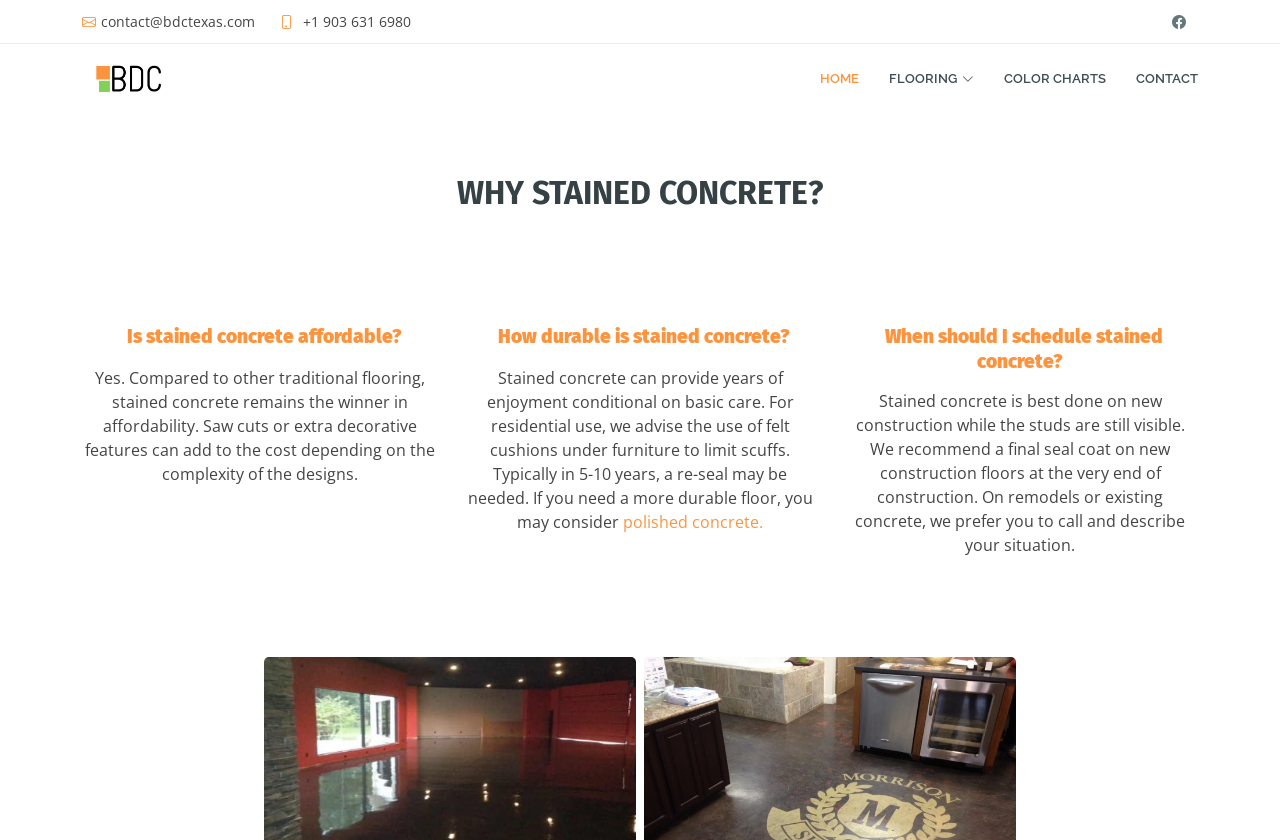Answer the question using only a single word or phrase: 
When is the final seal coat recommended?

at the very end of construction